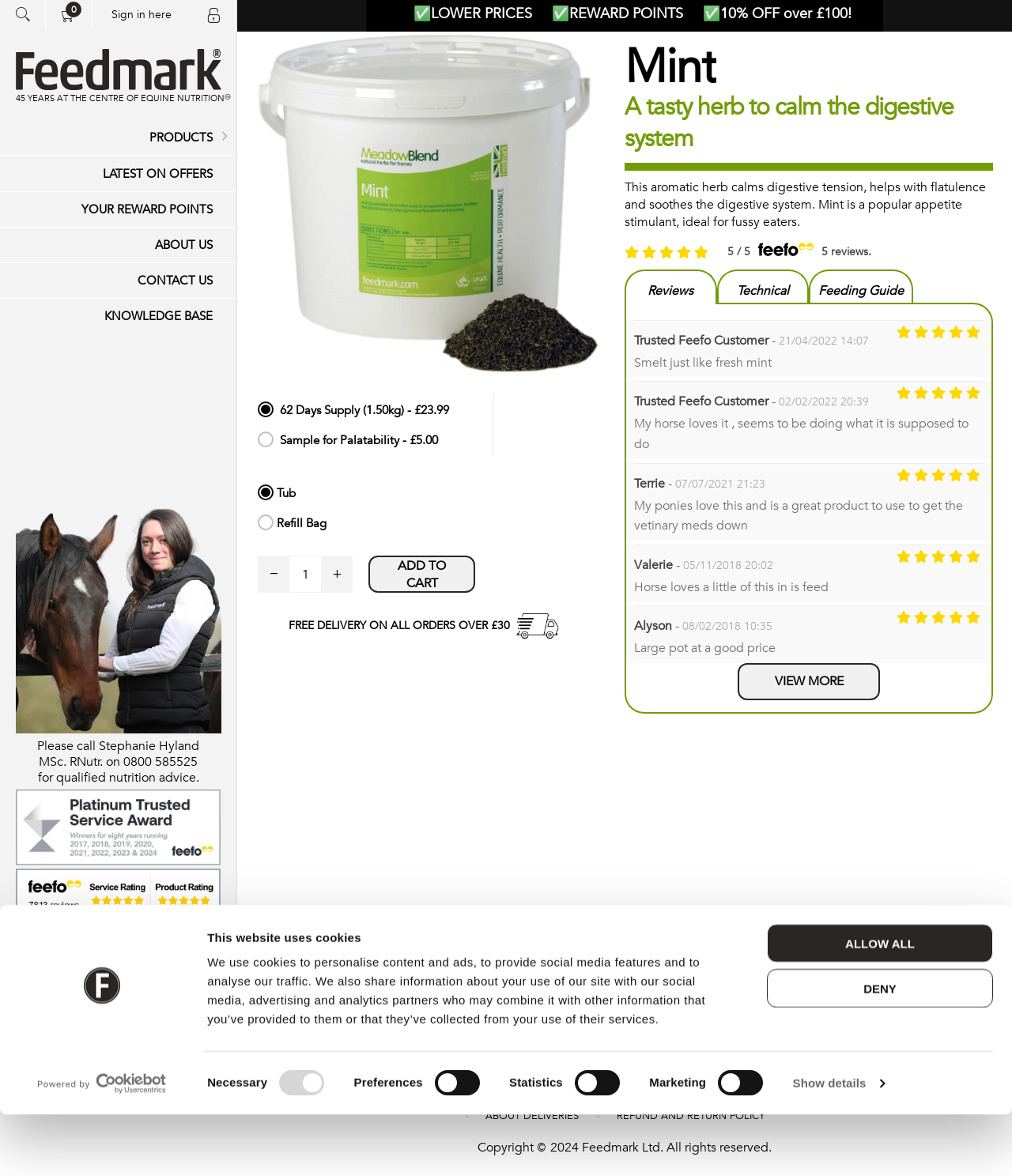Find and provide the bounding box coordinates for the UI element described here: "Horse Skin & Coat Supplements". The coordinates should be given as four float numbers between 0 and 1: [left, top, right, bottom].

[0.195, 0.42, 0.391, 0.454]